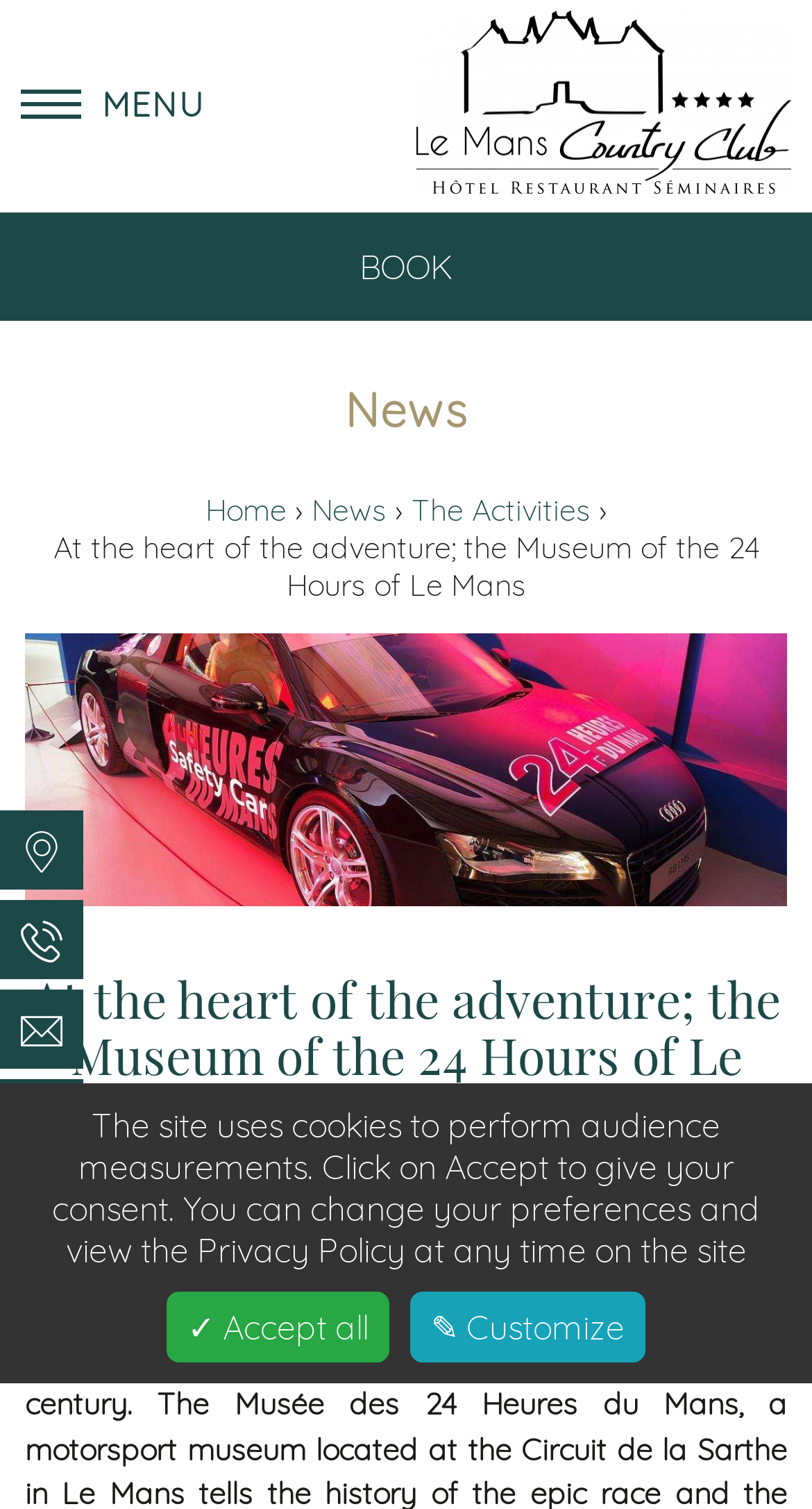Give a one-word or phrase response to the following question: What is the museum mentioned on the webpage?

Museum of the 24 Hours of Le Mans